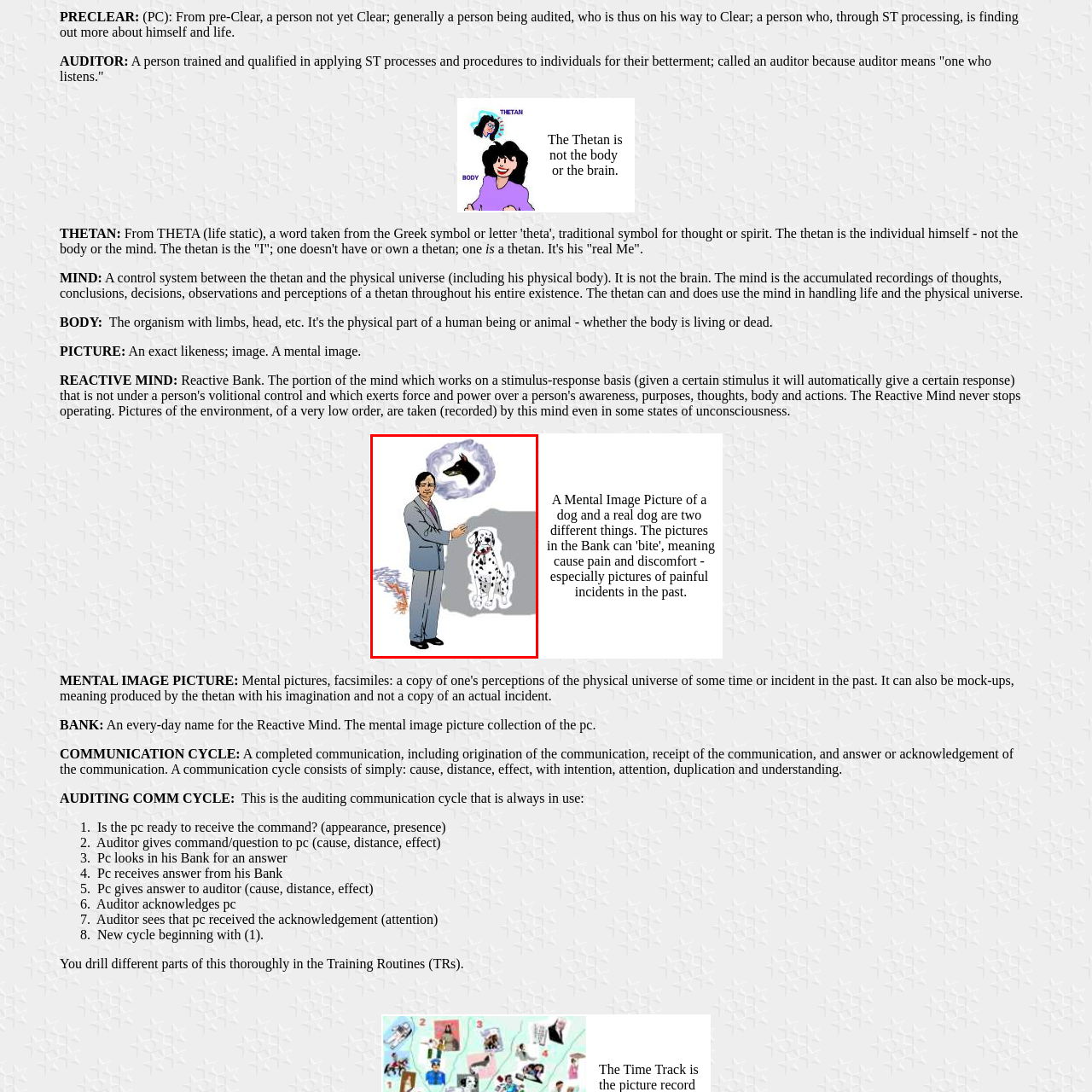Inspect the image surrounded by the red outline and respond to the question with a brief word or phrase:
What is on the left side of the thought bubble?

shadowy dog